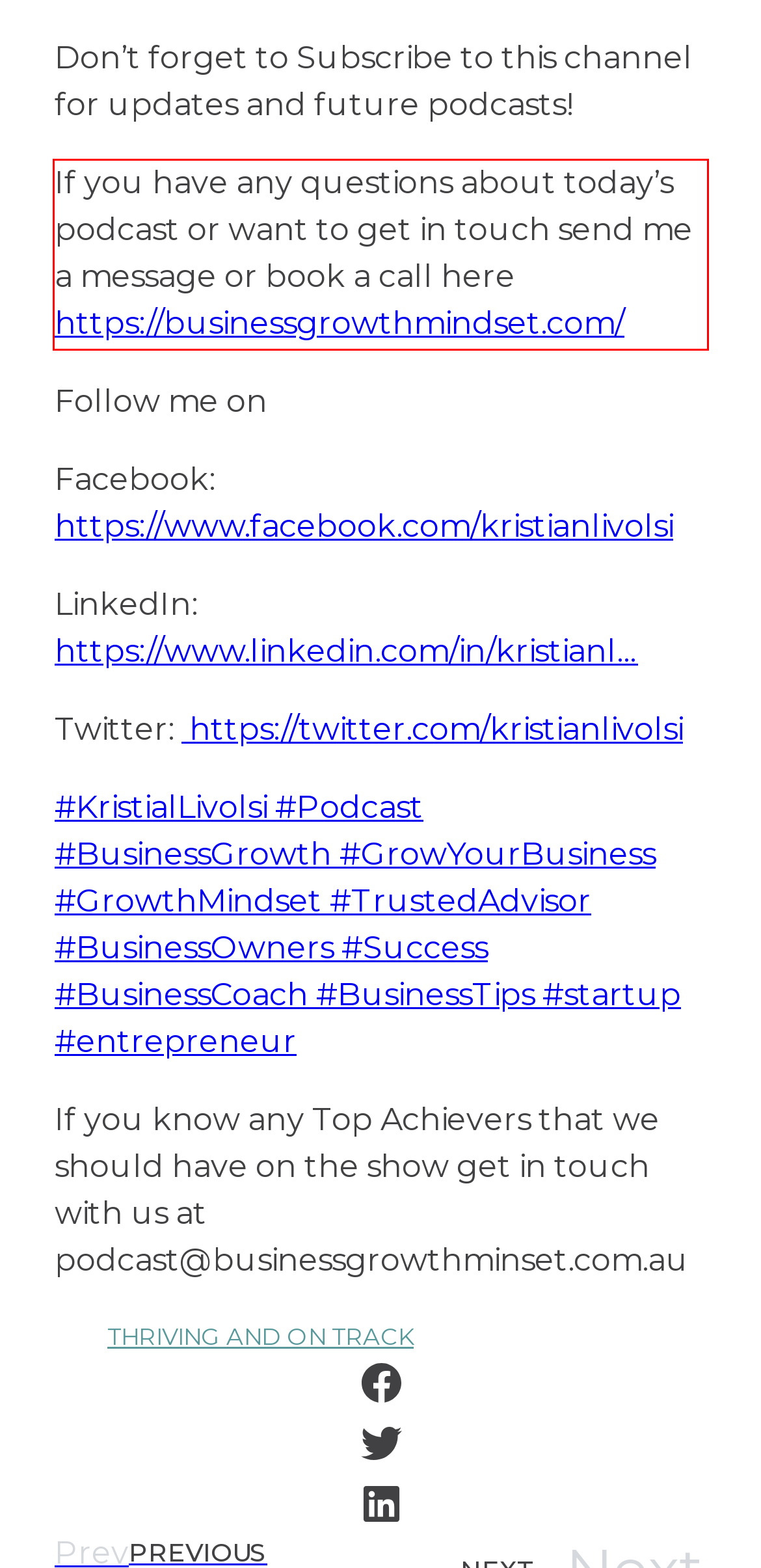Examine the webpage screenshot, find the red bounding box, and extract the text content within this marked area.

If you have any questions about today’s podcast or want to get in touch send me a message or book a call here https://businessgrowthmindset.com/